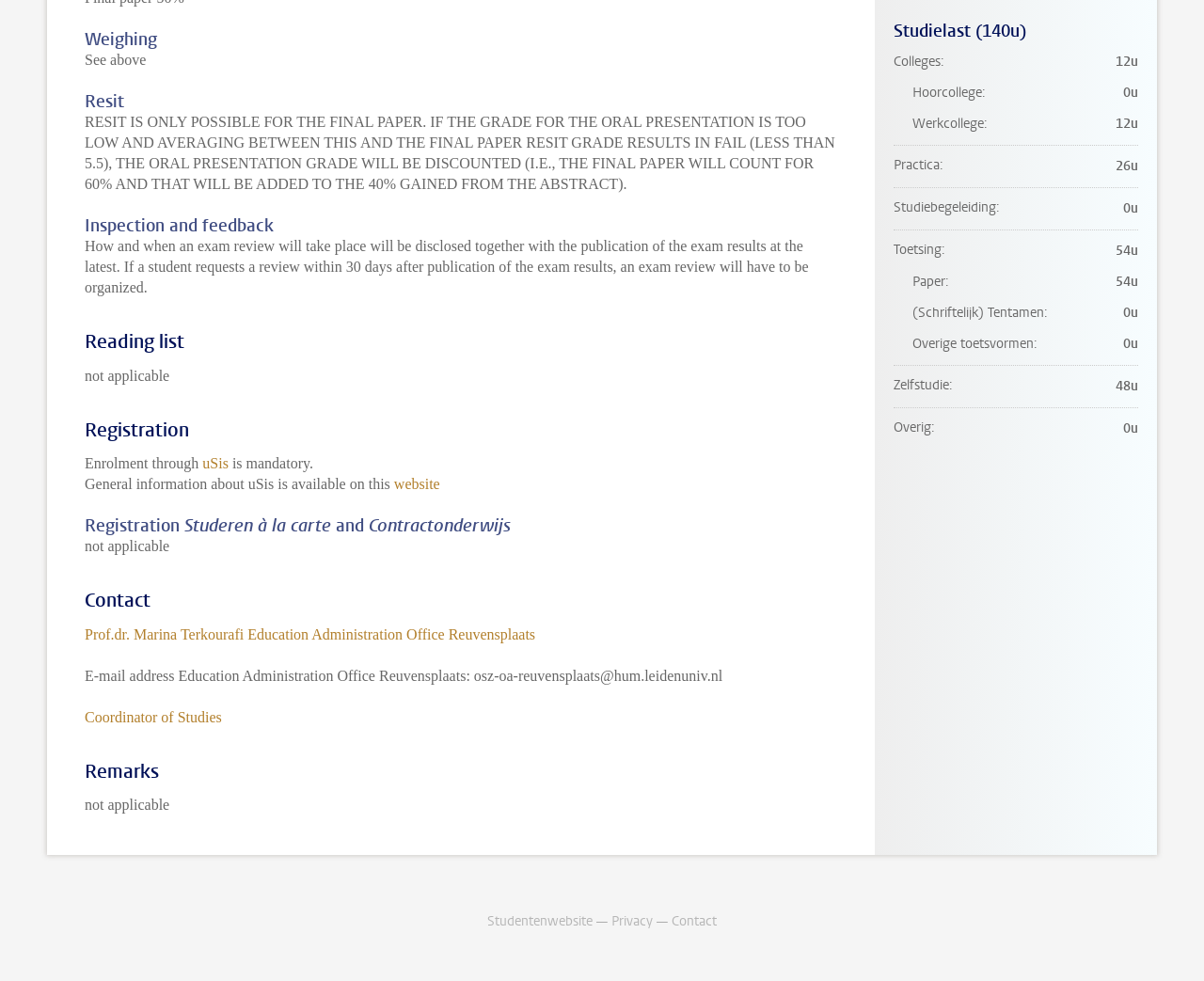Please determine the bounding box coordinates for the UI element described here. Use the format (top-left x, top-left y, bottom-right x, bottom-right y) with values bounded between 0 and 1: Prof.dr. Marina Terkourafi

[0.07, 0.638, 0.203, 0.654]